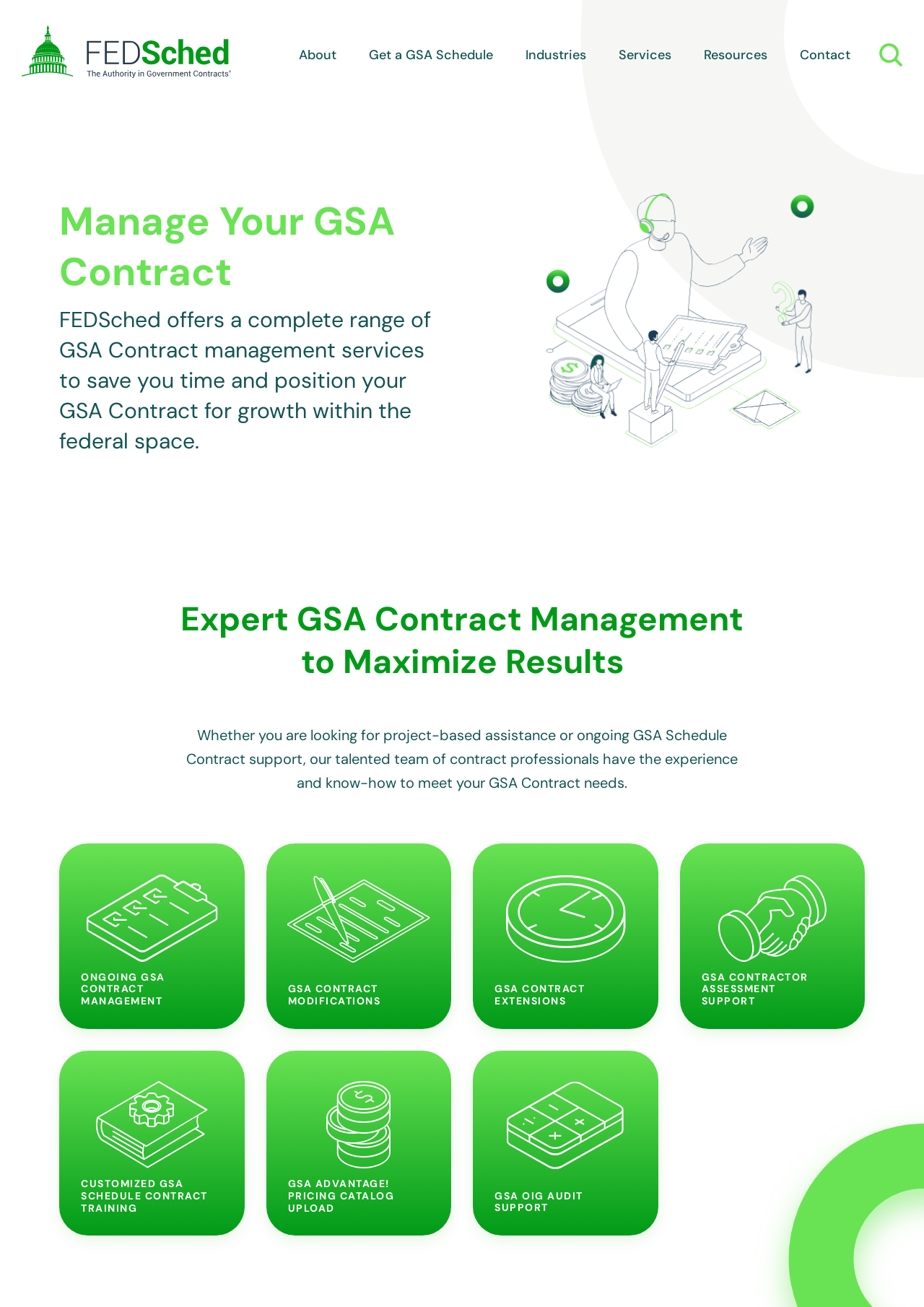What are the industry categories listed on the webpage?
Answer the question using a single word or phrase, according to the image.

Office Management, Facilities, etc.